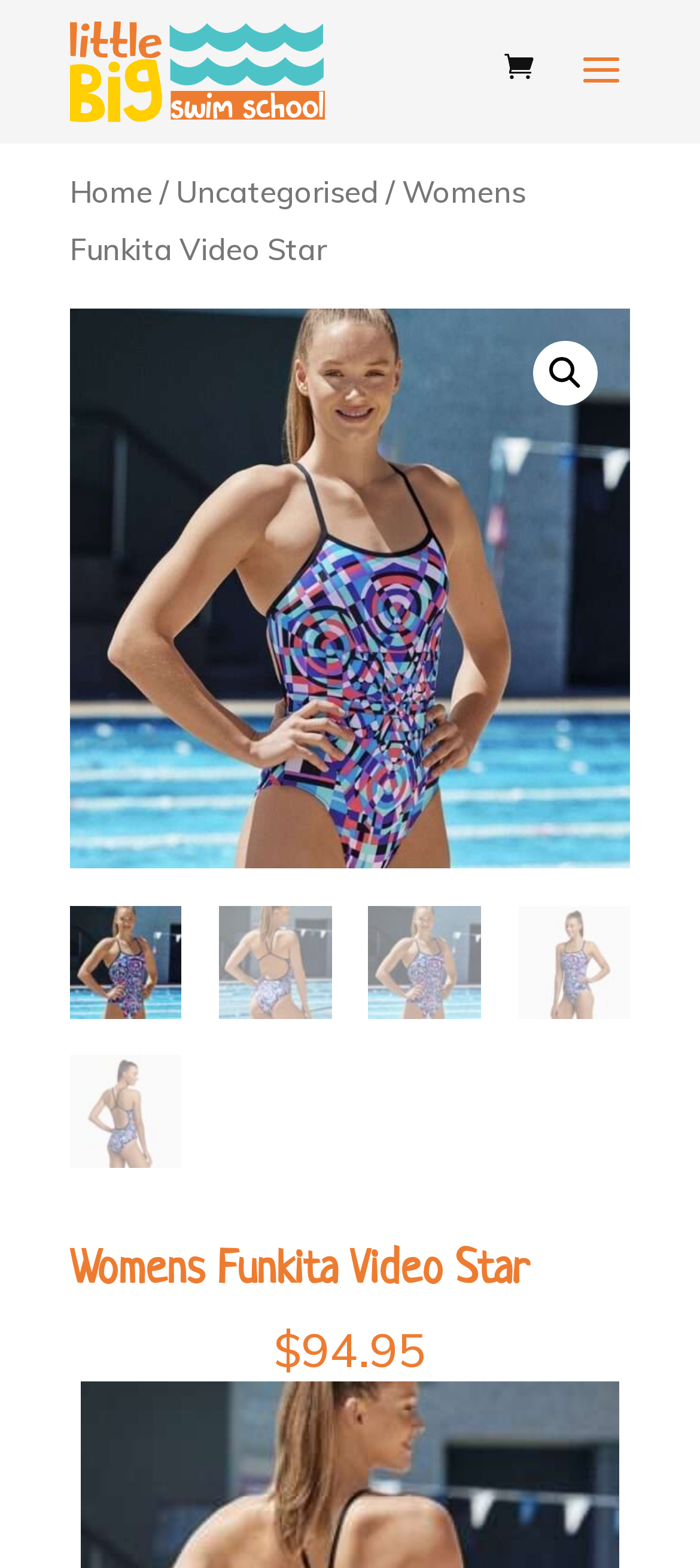Provide a short, one-word or phrase answer to the question below:
Is there a navigation menu on the webpage?

Yes